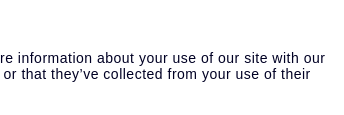Generate an in-depth description of the visual content.

The image accompanying the link titled "The Ultimate Science Resource for Kids" features a representation of educational content aimed at engaging young minds in scientific exploration. This link appears within a broader context of articles designed for children, reflecting an emphasis on making science accessible and fun. The article likely discusses various scientific concepts or resources, enhancing learning opportunities for kids. The caption conveys the intent to inspire curiosity and foster a love for science among younger audiences.